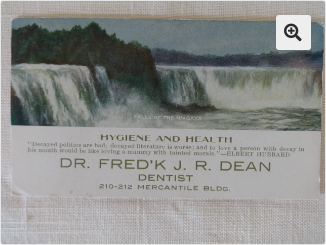Please provide a detailed answer to the question below based on the screenshot: 
What is the location of the dentist's office?

The caption states that the dentist, Dr. Fred'k J. R. Dean, is located at 210-212 Mercantile Building.